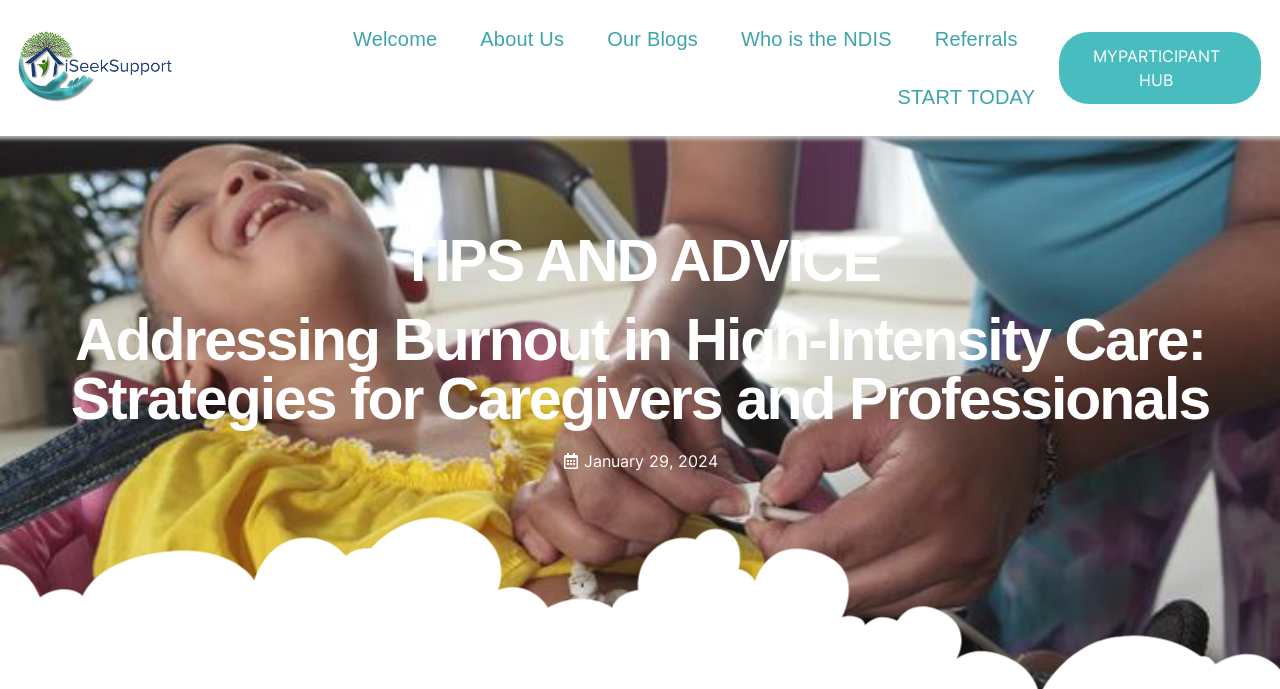Select the bounding box coordinates of the element I need to click to carry out the following instruction: "read about us".

[0.372, 0.015, 0.444, 0.099]